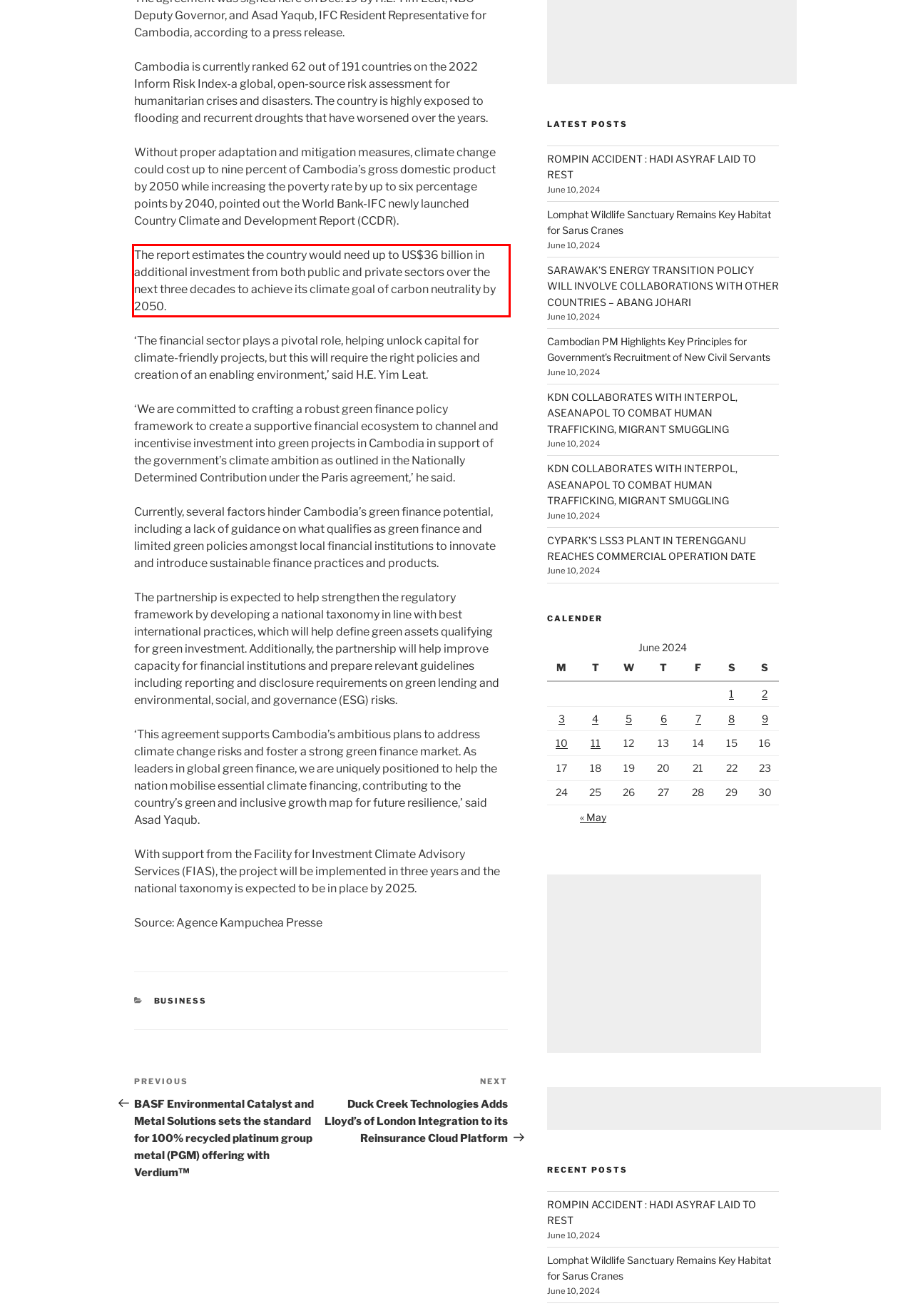Given a screenshot of a webpage, identify the red bounding box and perform OCR to recognize the text within that box.

The report estimates the country would need up to US$36 billion in additional investment from both public and private sectors over the next three decades to achieve its climate goal of carbon neutrality by 2050.